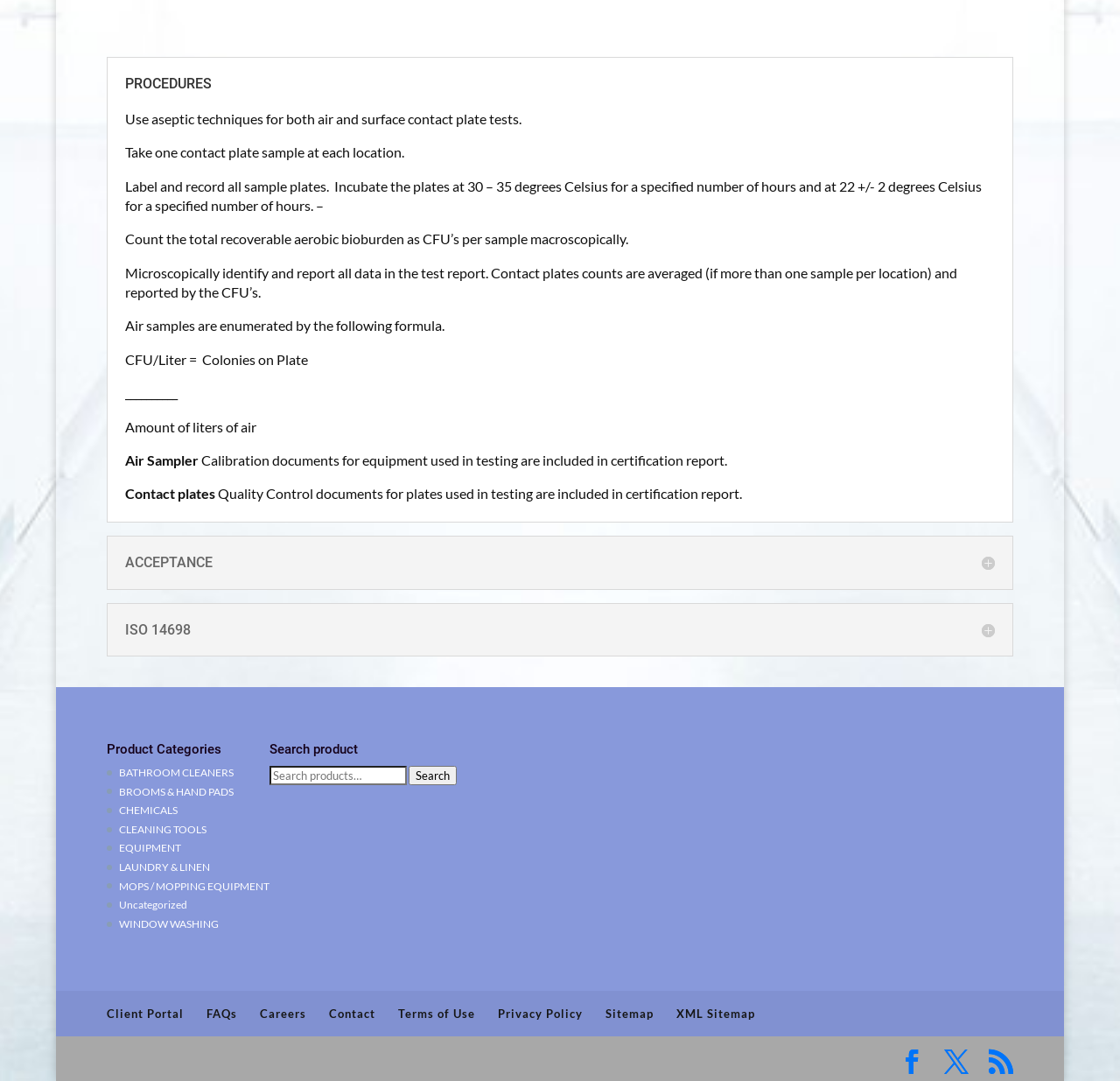How many product categories are listed?
Please provide a comprehensive answer based on the information in the image.

The product categories are listed as links on the webpage, and there are 11 of them, namely 'BATHROOM CLEANERS', 'BROOMS & HAND PADS', 'CHEMICALS', 'CLEANING TOOLS', 'EQUIPMENT', 'LAUNDRY & LINEN', 'MOPS / MOPPING EQUIPMENT', 'Uncategorized', 'WINDOW WASHING', and they are located at the bottom of the webpage.